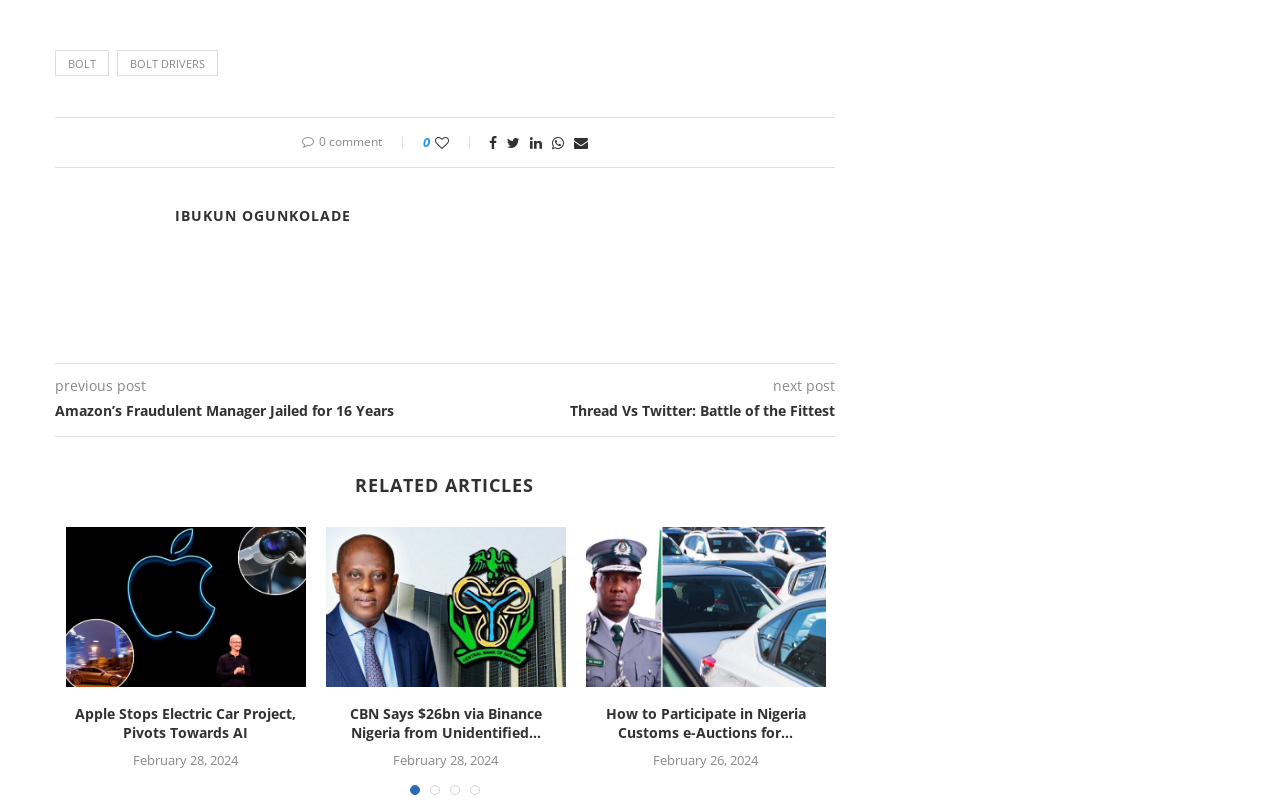Provide the bounding box for the UI element matching this description: "parent_node: 0 title="Like"".

[0.34, 0.164, 0.372, 0.188]